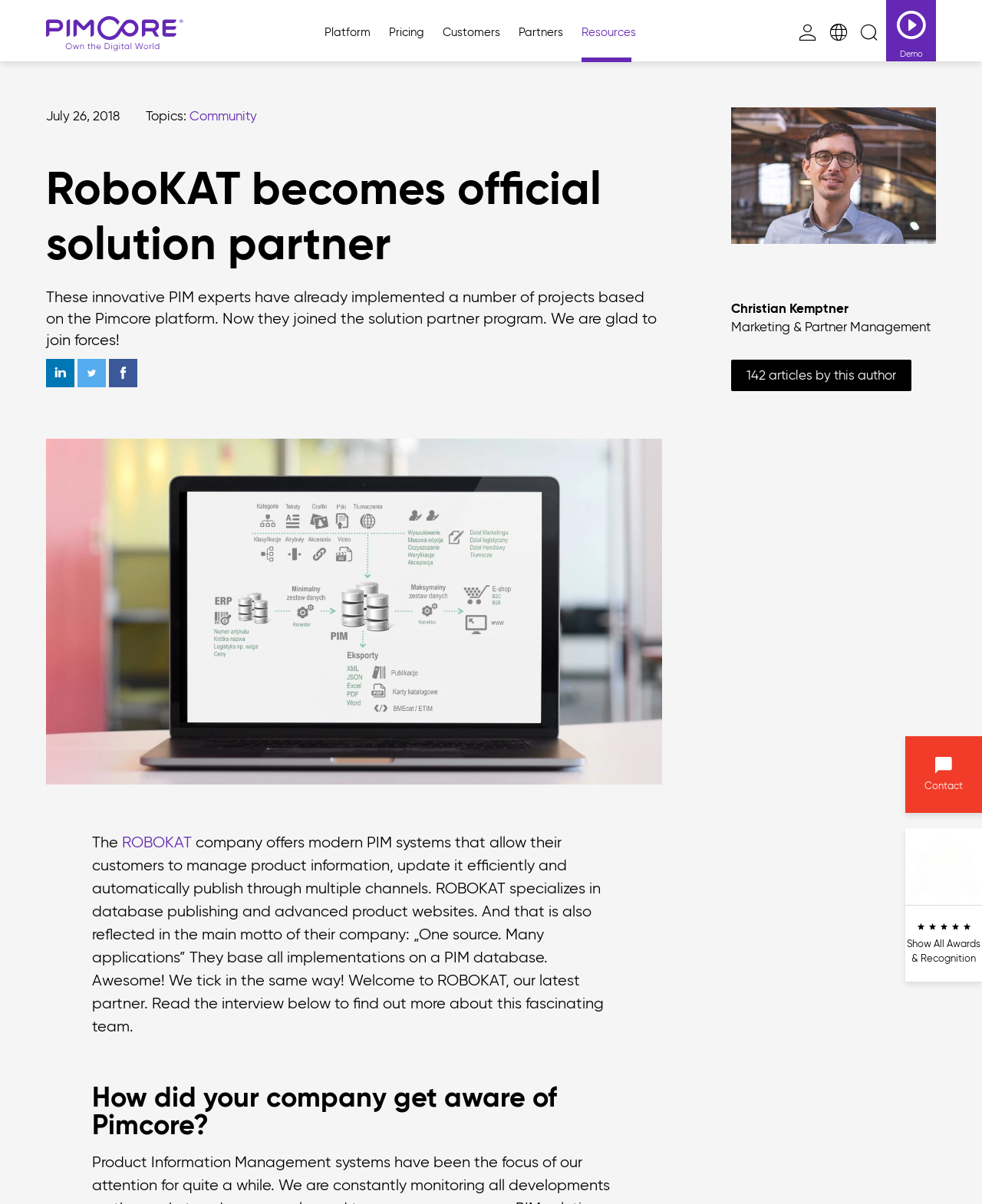Find the bounding box coordinates of the element I should click to carry out the following instruction: "Click on the ROBOKAT link".

[0.124, 0.692, 0.199, 0.708]